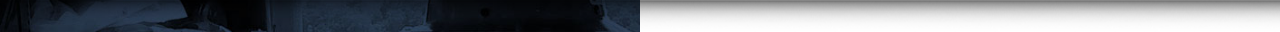Please give a succinct answer using a single word or phrase:
What type of drilling is the image likely related to?

Coastal drilling